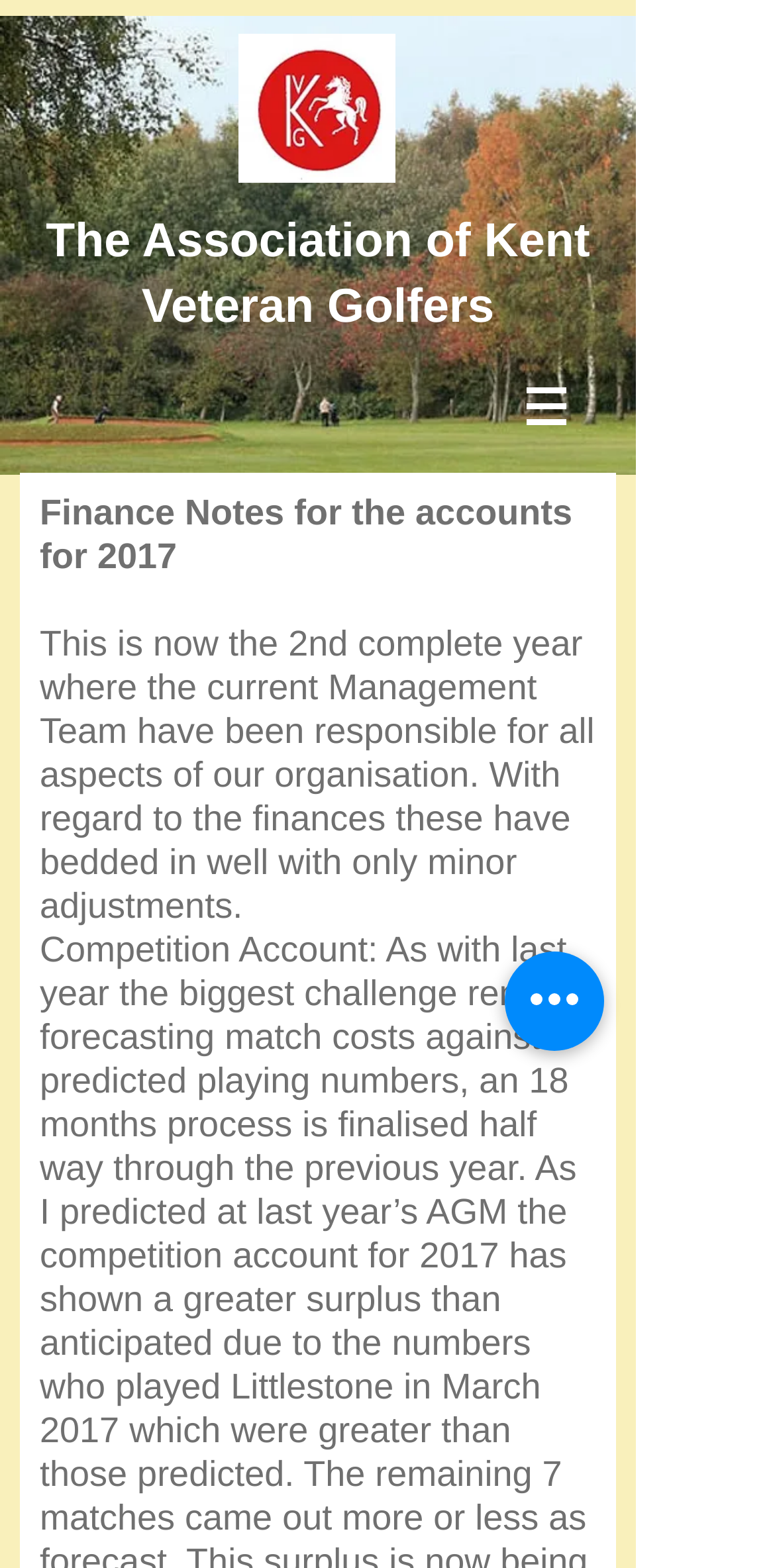What is the topic of the financial notes?
Refer to the image and provide a concise answer in one word or phrase.

Management Team's performance